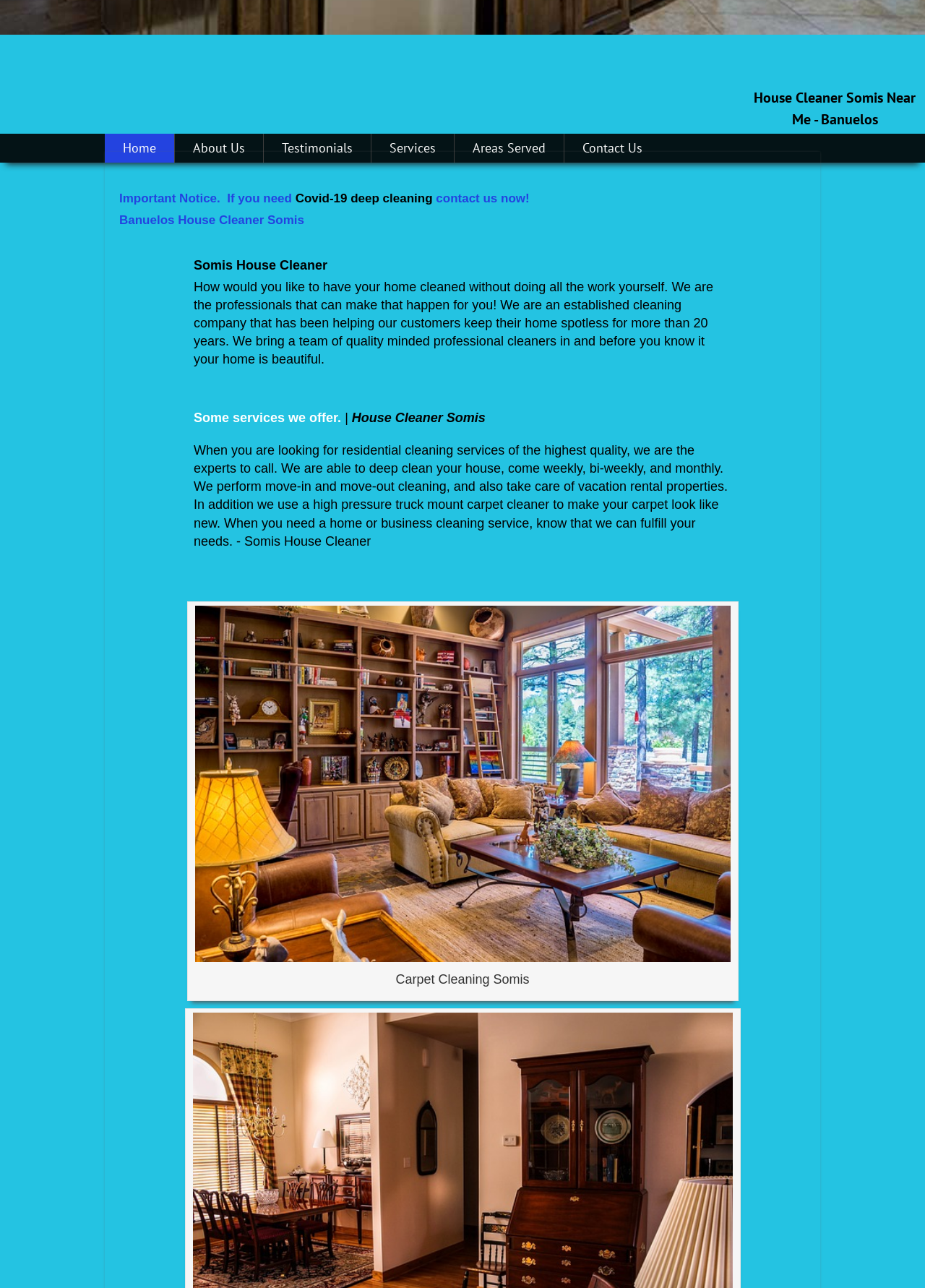Using the element description provided, determine the bounding box coordinates in the format (top-left x, top-left y, bottom-right x, bottom-right y). Ensure that all values are floating point numbers between 0 and 1. Element description: Home

[0.113, 0.104, 0.189, 0.126]